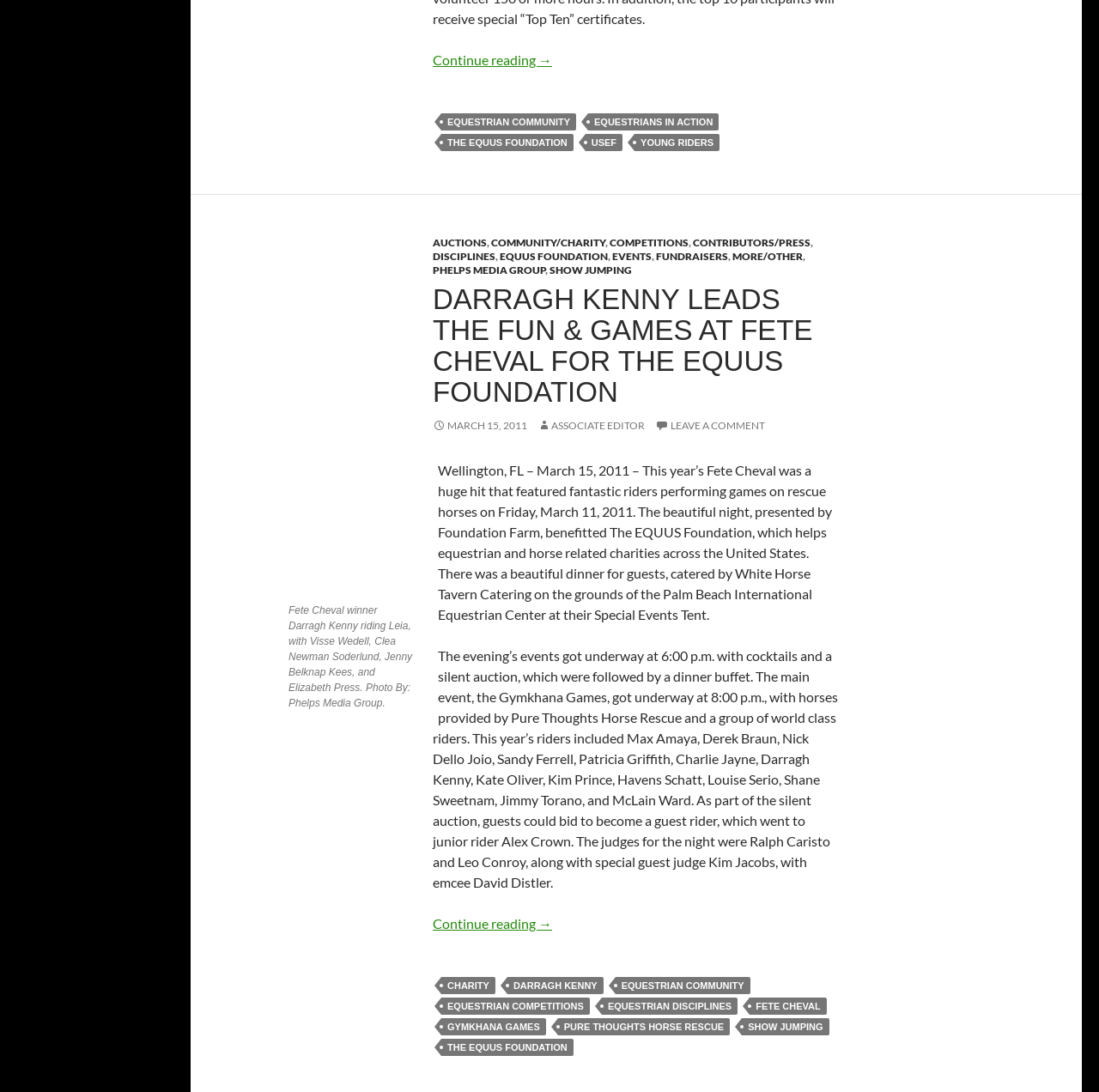Provide the bounding box coordinates of the HTML element described by the text: "The EQUUS Foundation". The coordinates should be in the format [left, top, right, bottom] with values between 0 and 1.

[0.402, 0.123, 0.522, 0.138]